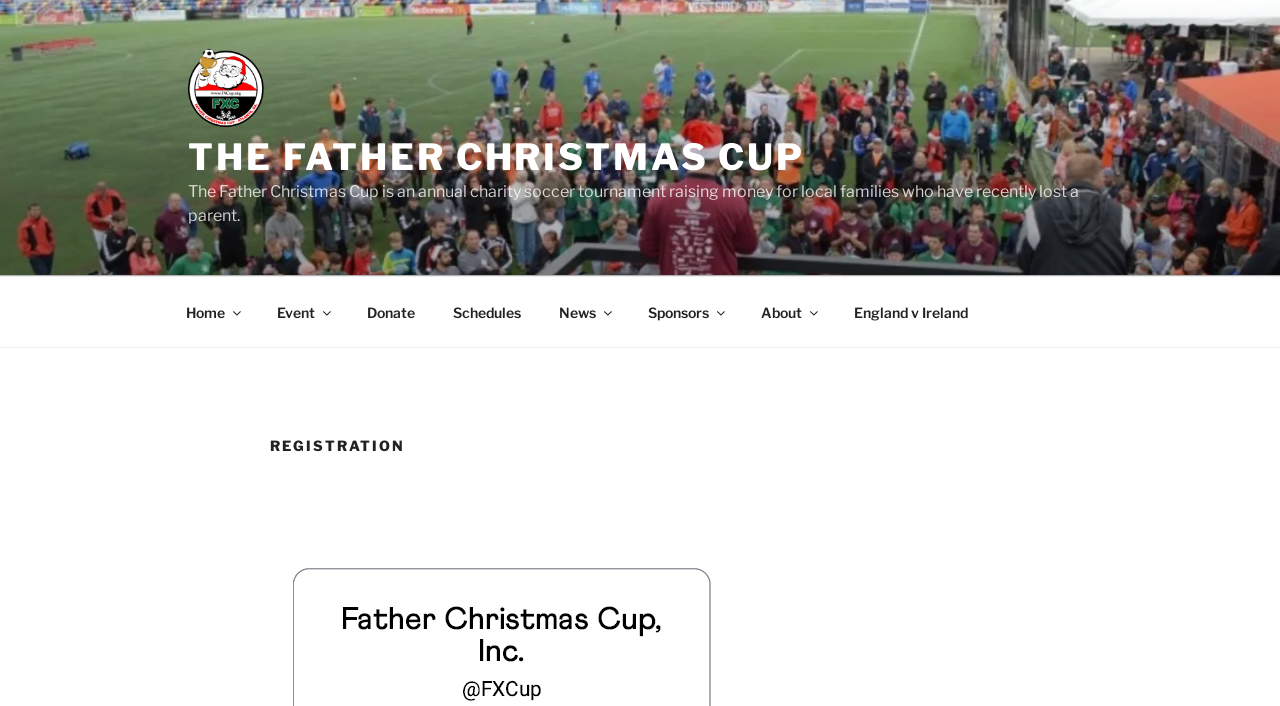Please provide a brief answer to the following inquiry using a single word or phrase:
What are the different sections of the website?

Home, Event, Donate, etc.